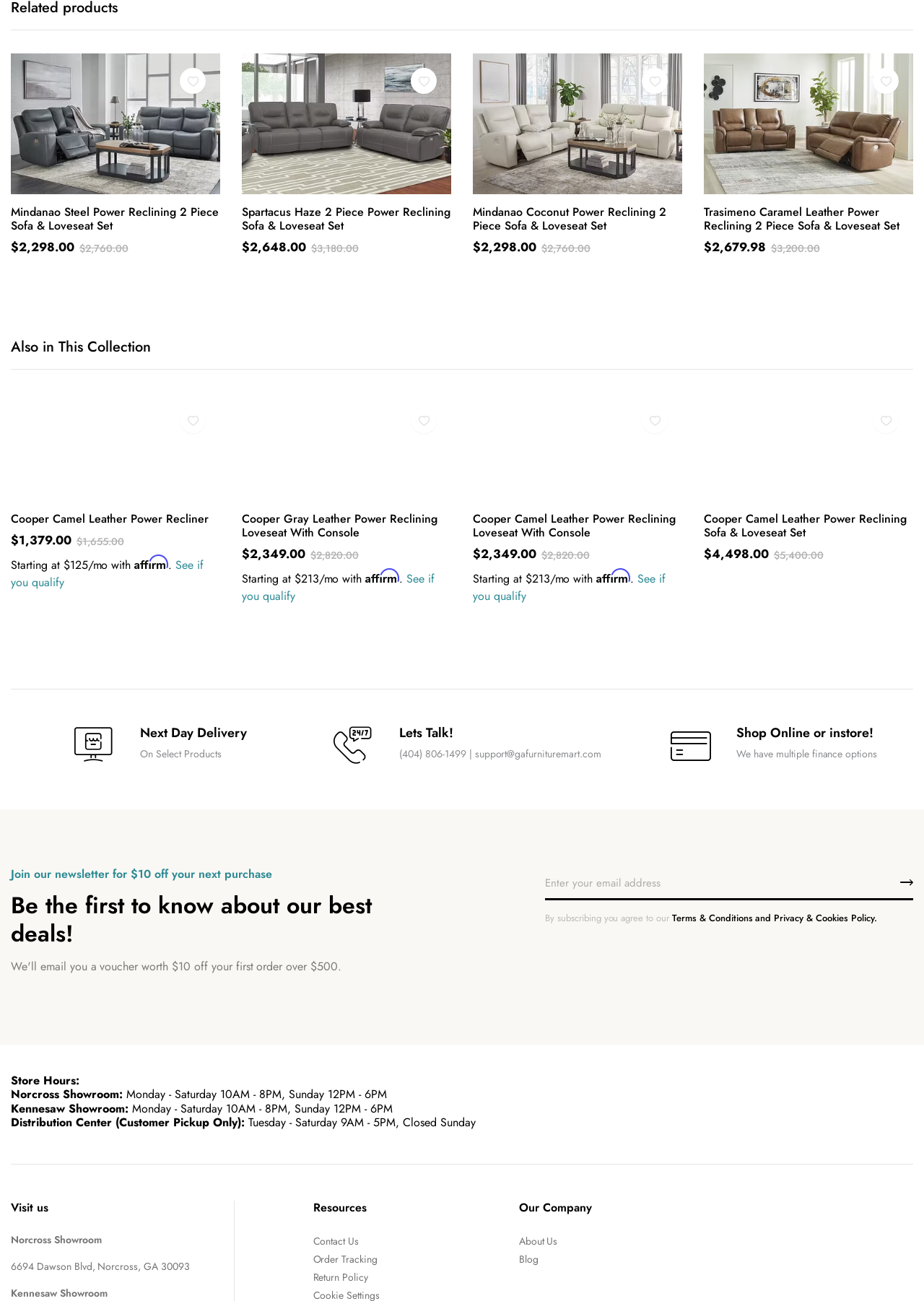Using the given element description, provide the bounding box coordinates (top-left x, top-left y, bottom-right x, bottom-right y) for the corresponding UI element in the screenshot: Return Policy

[0.339, 0.937, 0.399, 0.948]